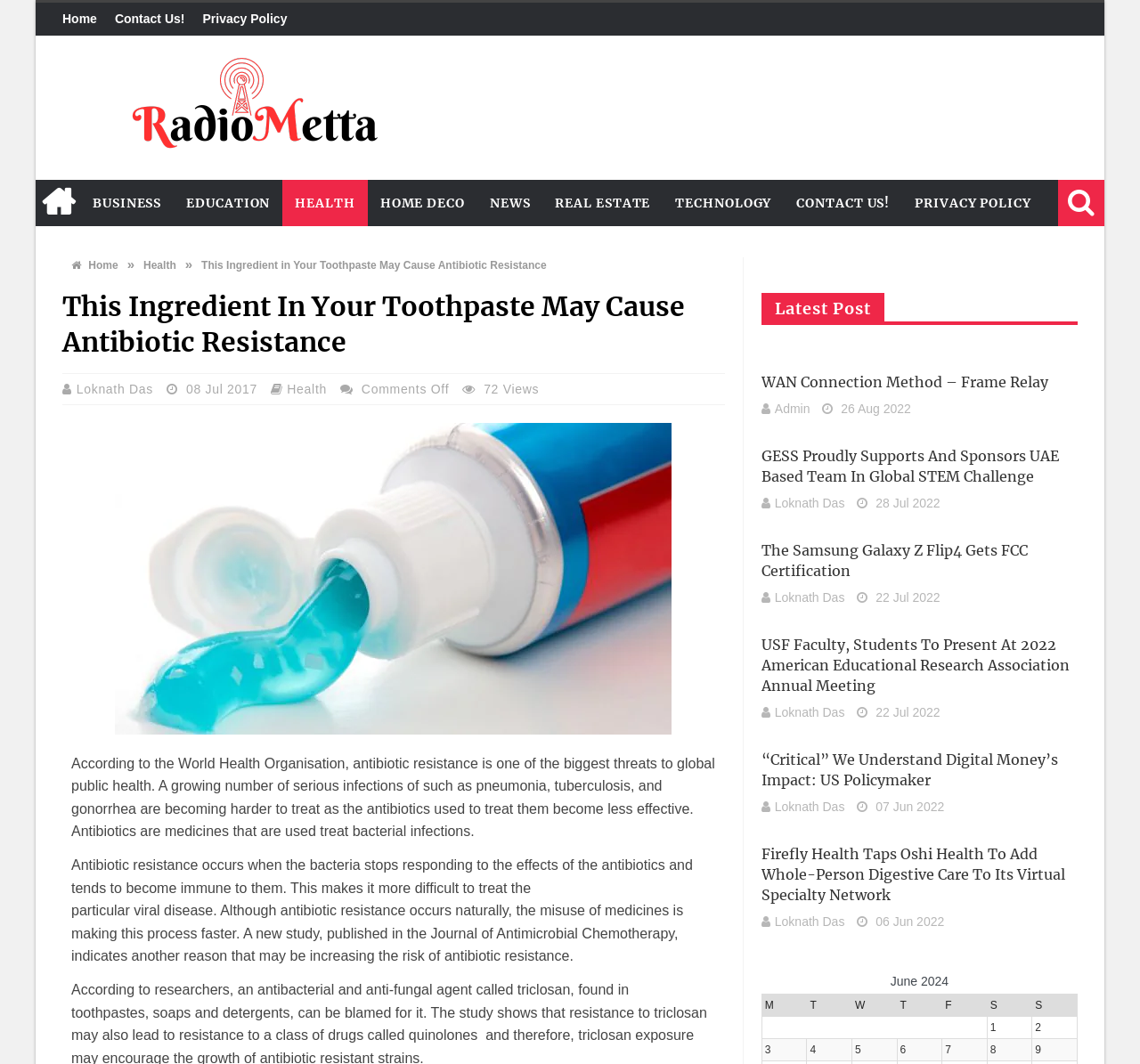Please identify the bounding box coordinates of the element I need to click to follow this instruction: "Check the comments on the article".

[0.317, 0.359, 0.394, 0.372]